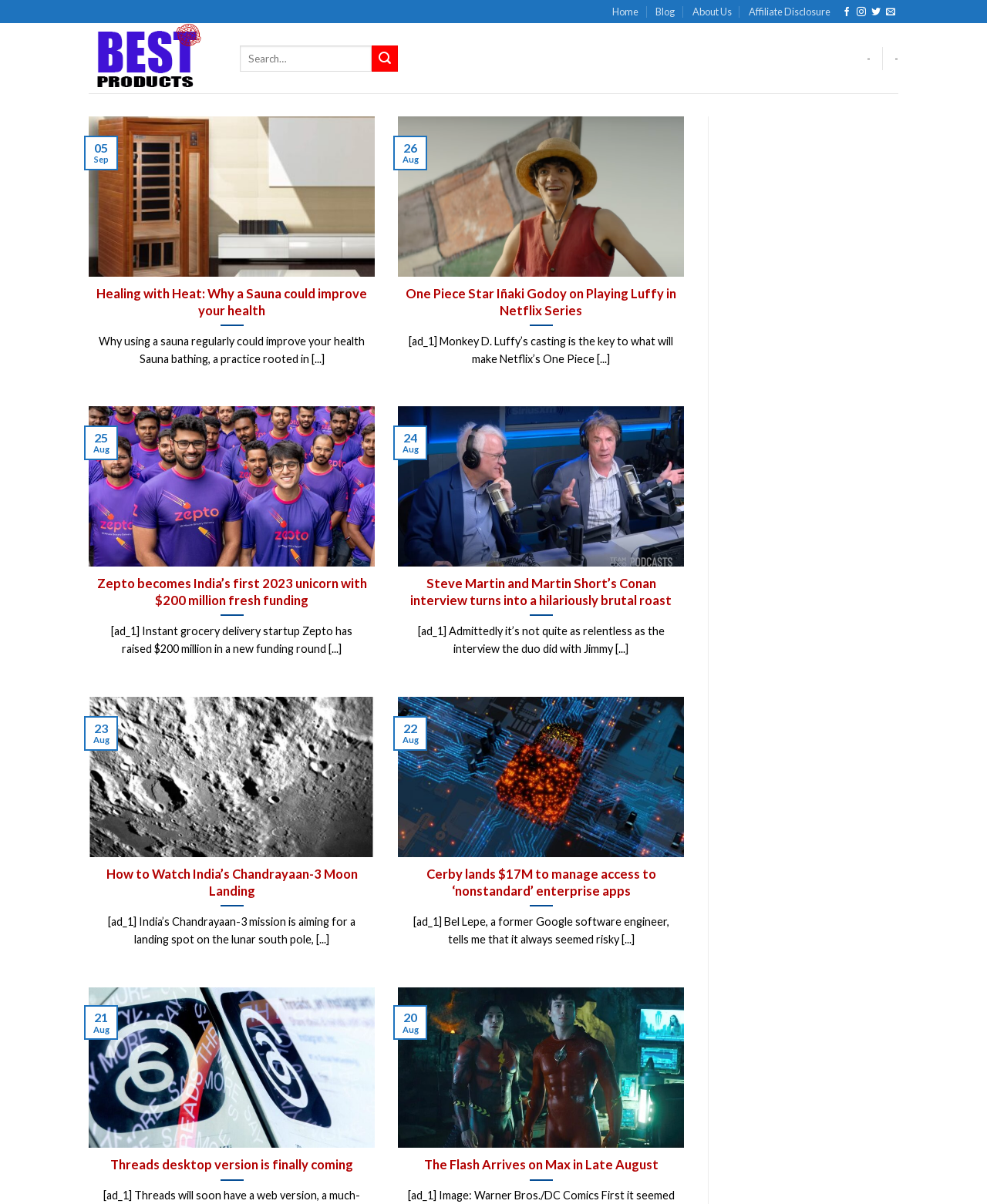Carefully examine the image and provide an in-depth answer to the question: What is the purpose of the search box?

Based on the webpage structure, I can see a search box with a submit button, which suggests that users can input keywords to search for specific products or content on the website.